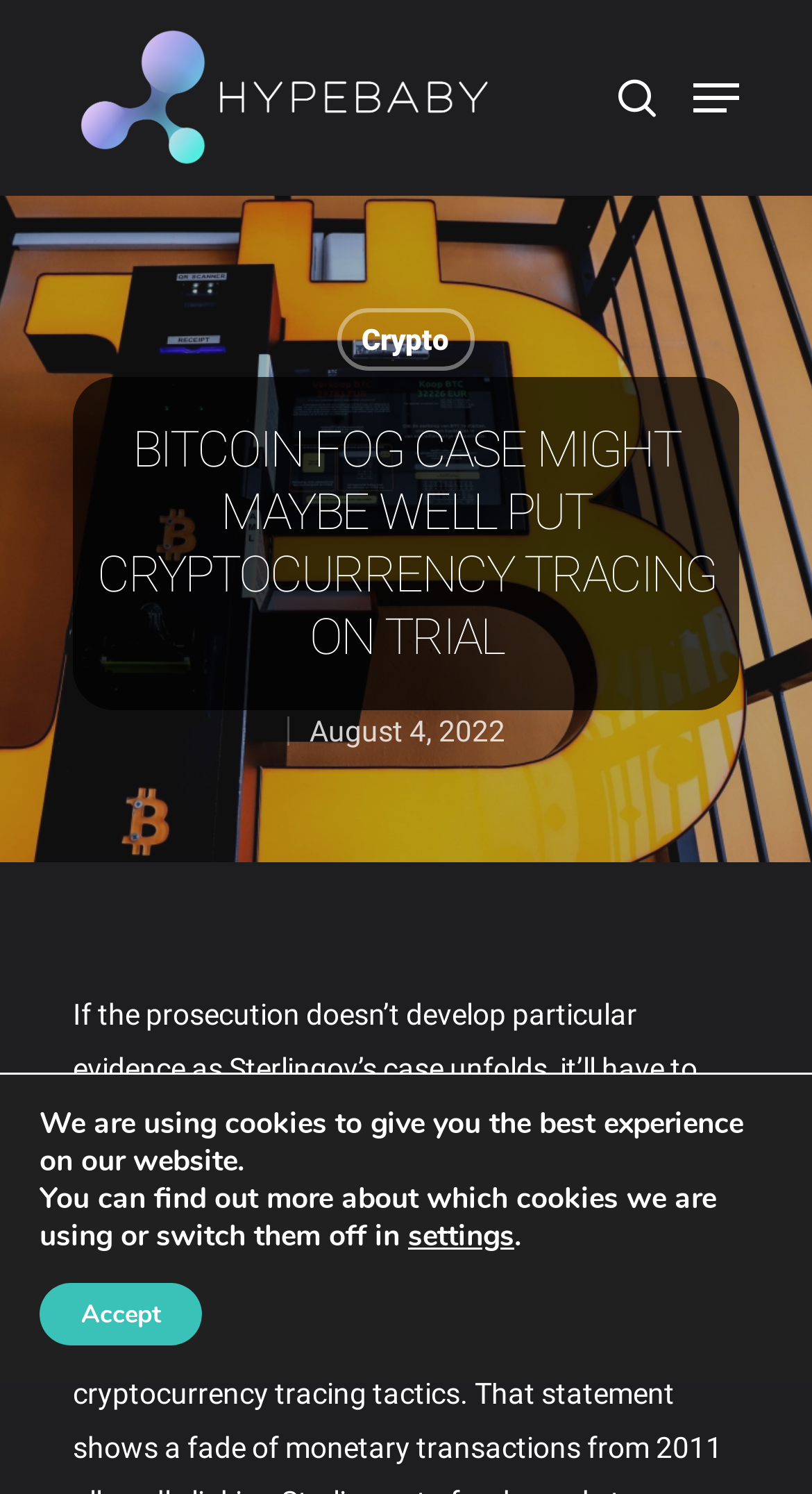Answer the following inquiry with a single word or phrase:
What is the website's logo?

HYPEBABY